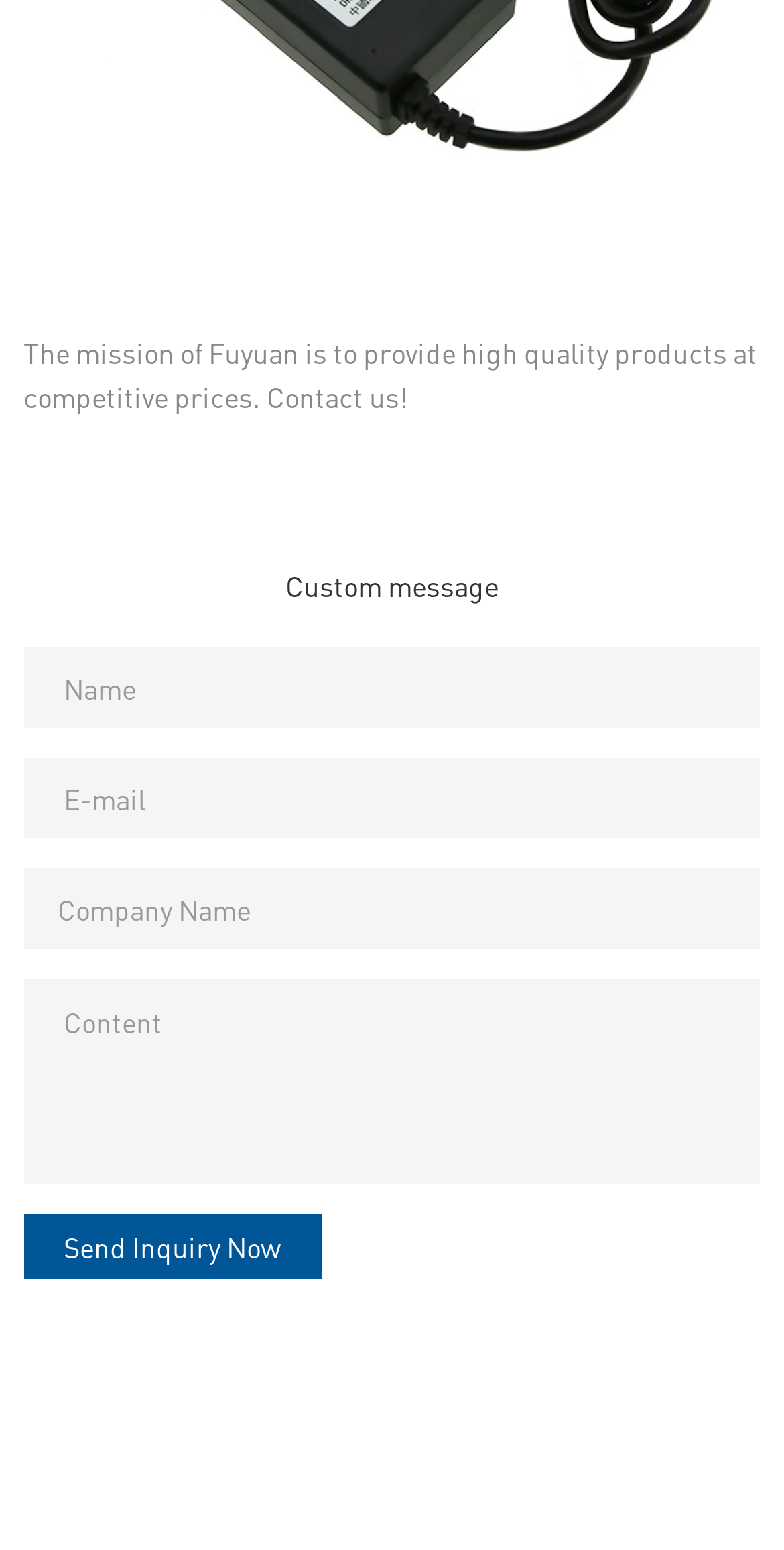What is the mission of Fuyuan?
We need a detailed and exhaustive answer to the question. Please elaborate.

The mission of Fuyuan is stated in the StaticText element with ID 340, which says 'The mission of Fuyuan is to provide high quality products at competitive prices. Contact us!'. Therefore, the mission of Fuyuan is to provide high quality products.